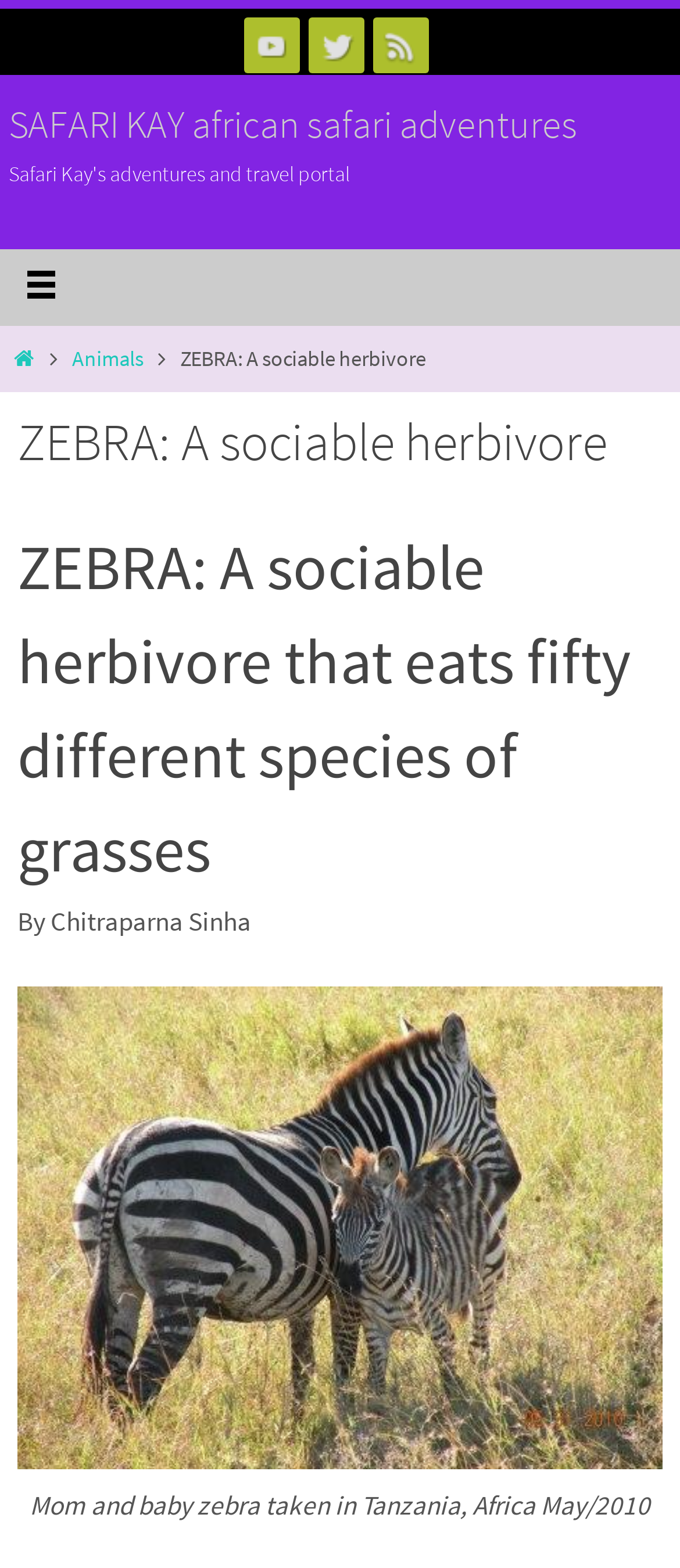What is the primary food source of a zebra?
Analyze the image and deliver a detailed answer to the question.

According to the webpage, a zebra eats fifty different species of grasses, as stated in the heading 'ZEBRA: A sociable herbivore that eats fifty different species of grasses'.